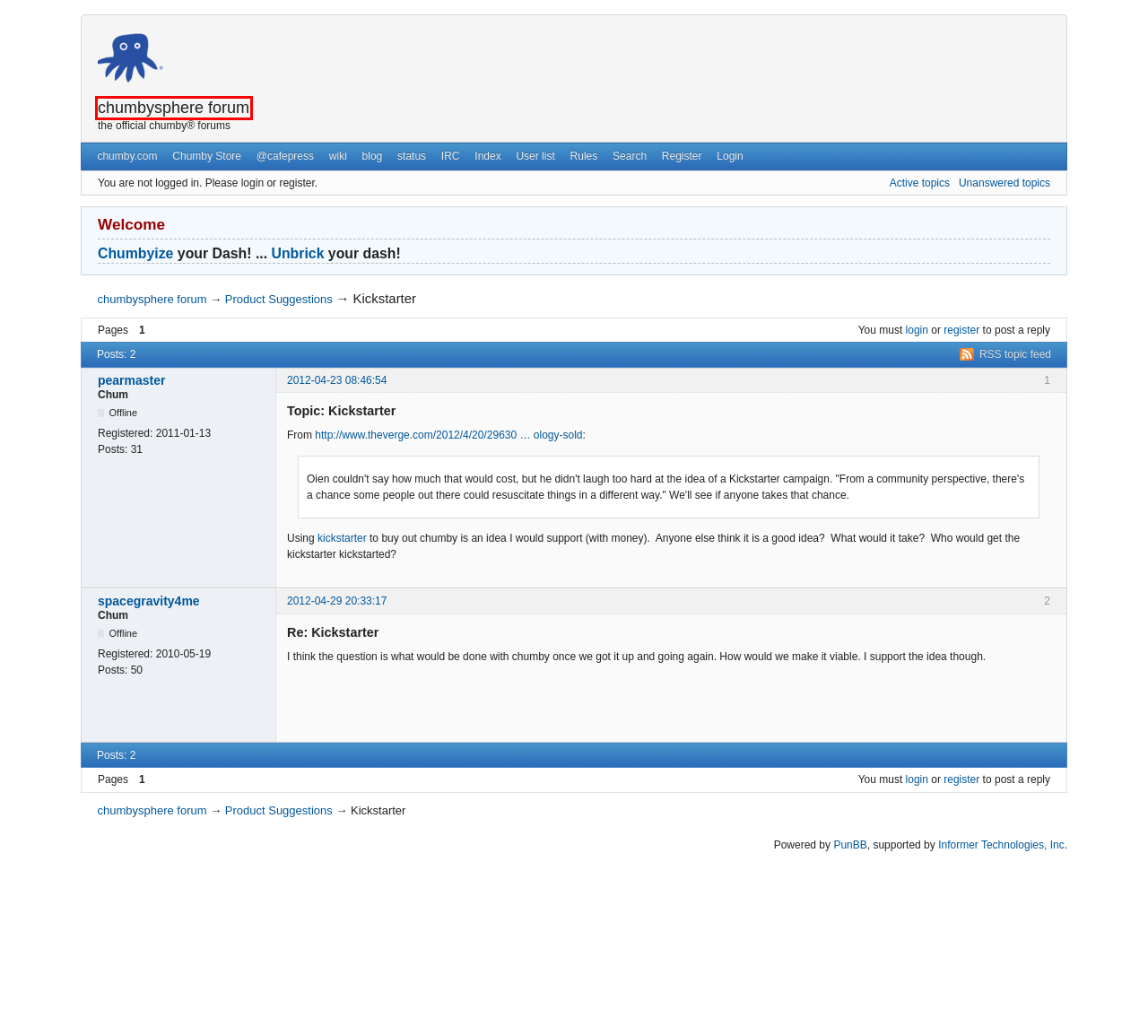Review the screenshot of a webpage that includes a red bounding box. Choose the most suitable webpage description that matches the new webpage after clicking the element within the red bounding box. Here are the candidates:
A. chumbysphere forum
B. pearmaster's profile — chumbysphere forum
C. chumby system status
D. Rules — Register — chumbysphere forum
E. spacegravity4me's profile — chumbysphere forum
F. Chumby Software for Sony dash™ (Page 1) — Sony dash — chumbysphere forum
G. User list (Page 1) — chumbysphere forum
H. chumbysphere forum — Kickstarter

A